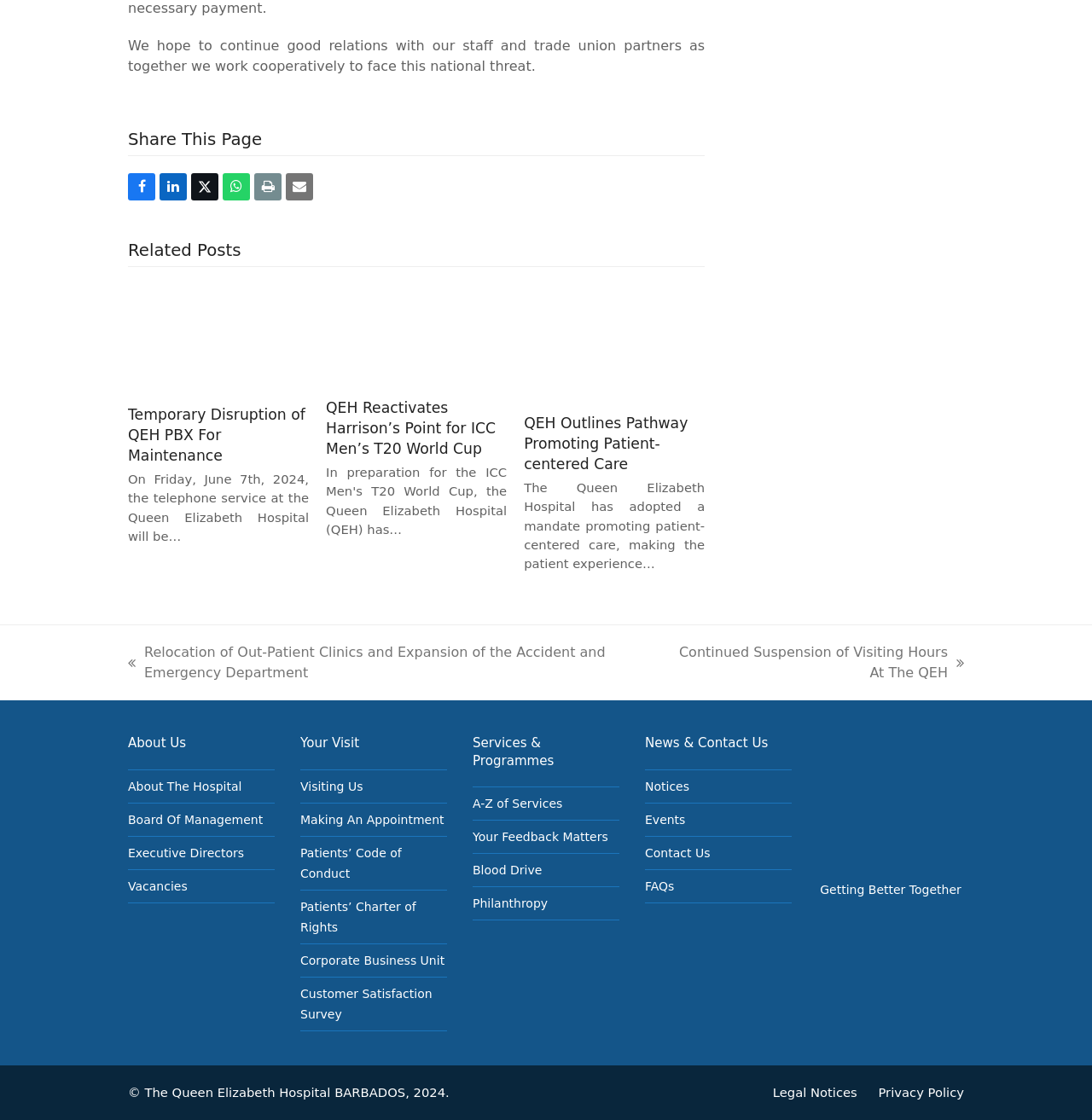Find the bounding box coordinates of the clickable area that will achieve the following instruction: "Call the salon".

None